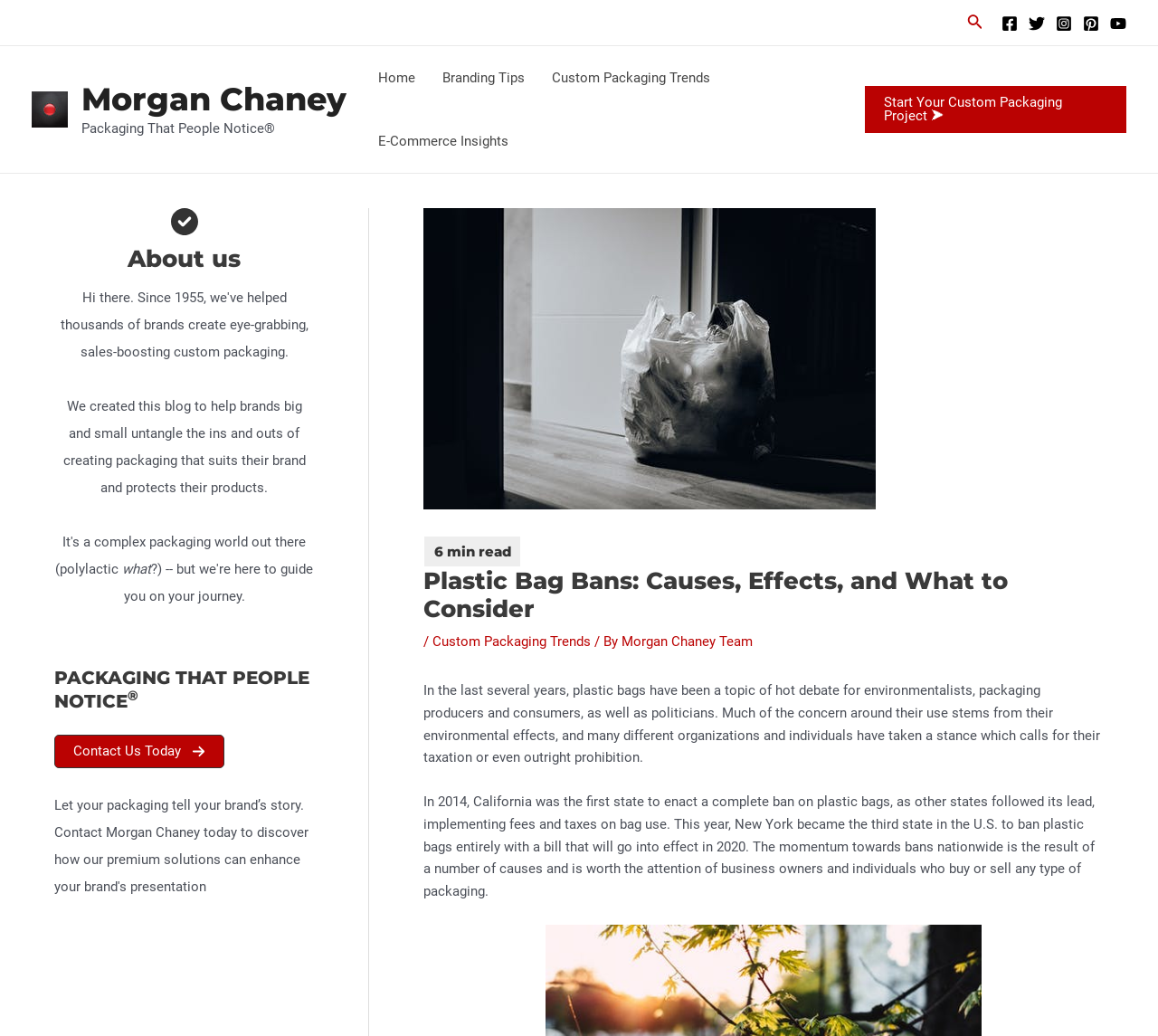Please determine the bounding box coordinates of the element's region to click in order to carry out the following instruction: "Search for something". The coordinates should be four float numbers between 0 and 1, i.e., [left, top, right, bottom].

[0.835, 0.011, 0.849, 0.033]